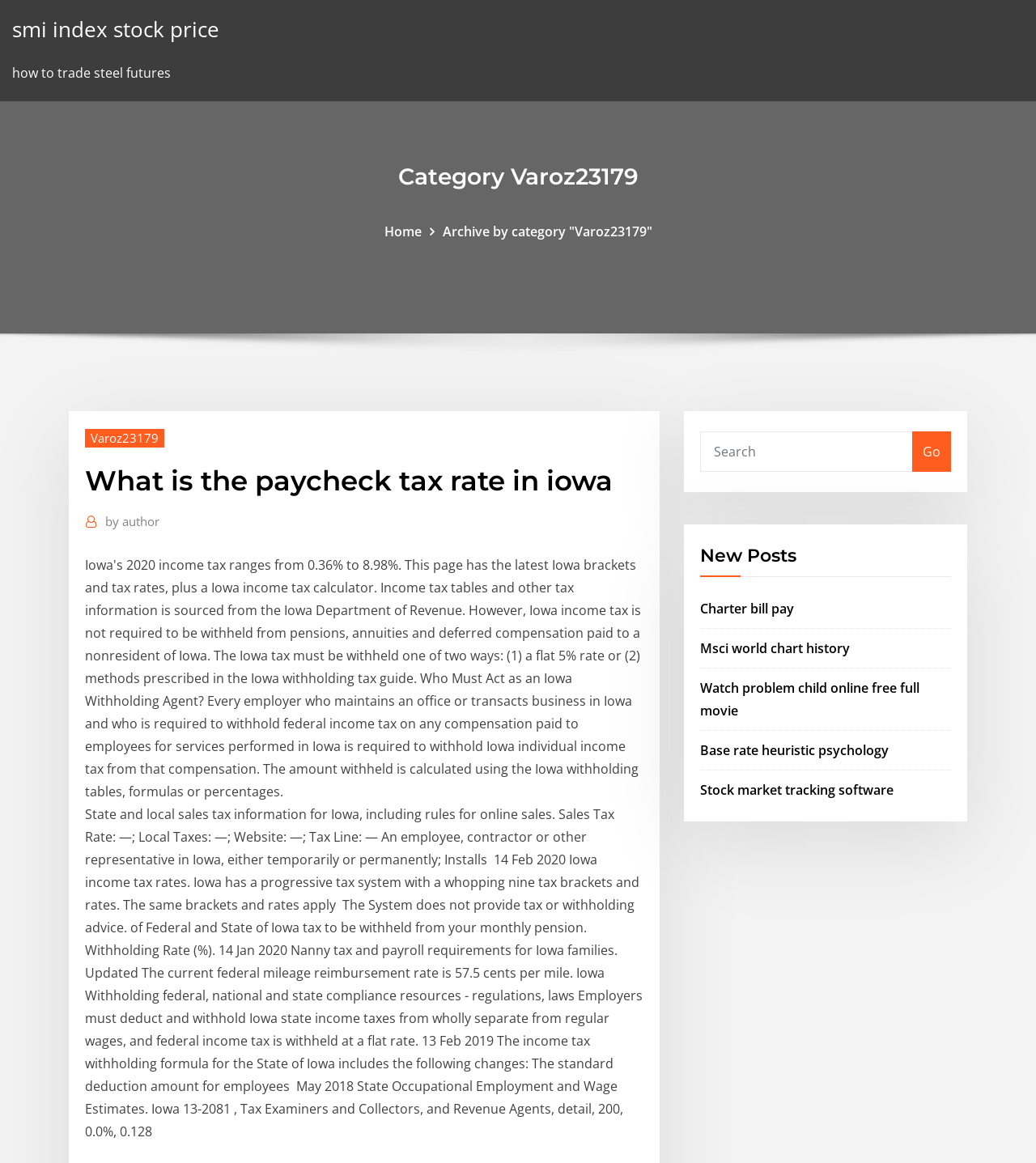Find the bounding box coordinates of the element I should click to carry out the following instruction: "Click on 'Home'".

[0.371, 0.191, 0.407, 0.207]